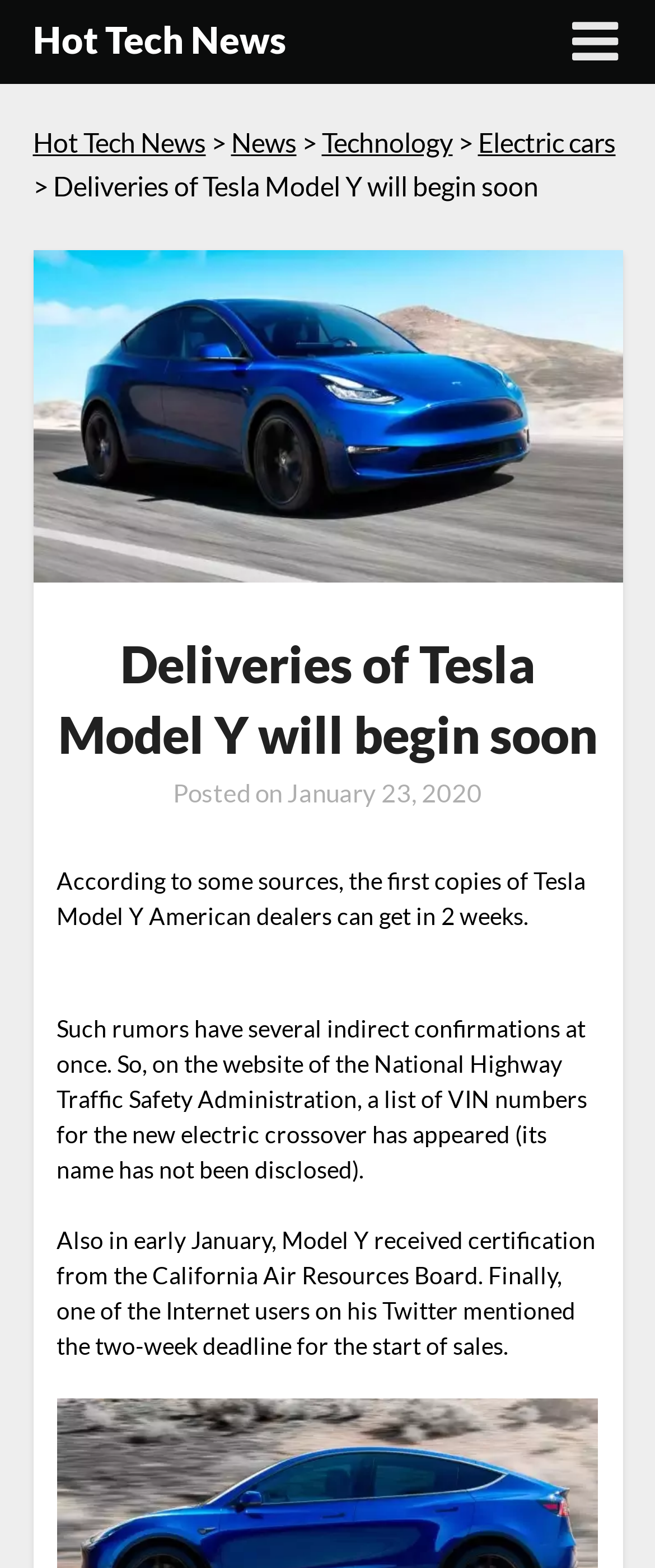Determine the bounding box for the described HTML element: "Technology". Ensure the coordinates are four float numbers between 0 and 1 in the format [left, top, right, bottom].

[0.491, 0.08, 0.691, 0.101]